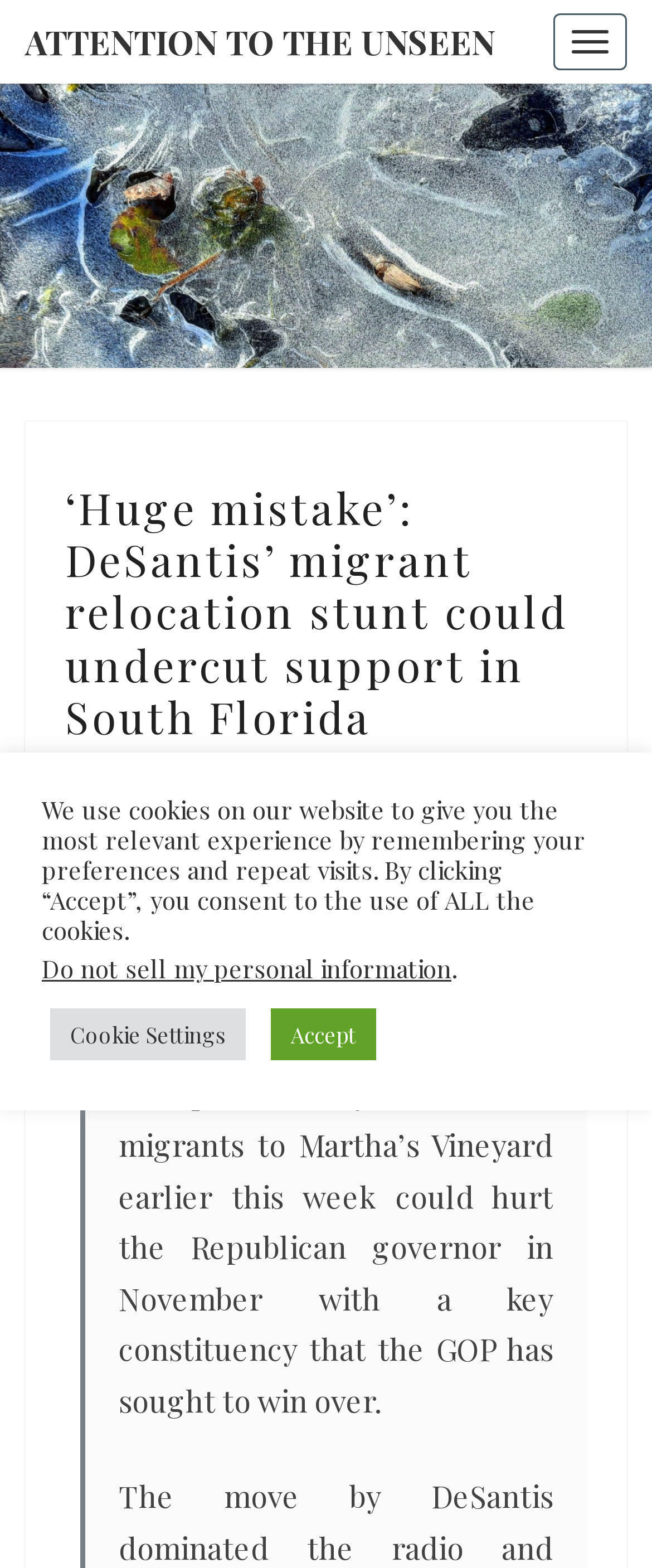Find and provide the bounding box coordinates for the UI element described with: "Accept".

[0.415, 0.643, 0.577, 0.676]